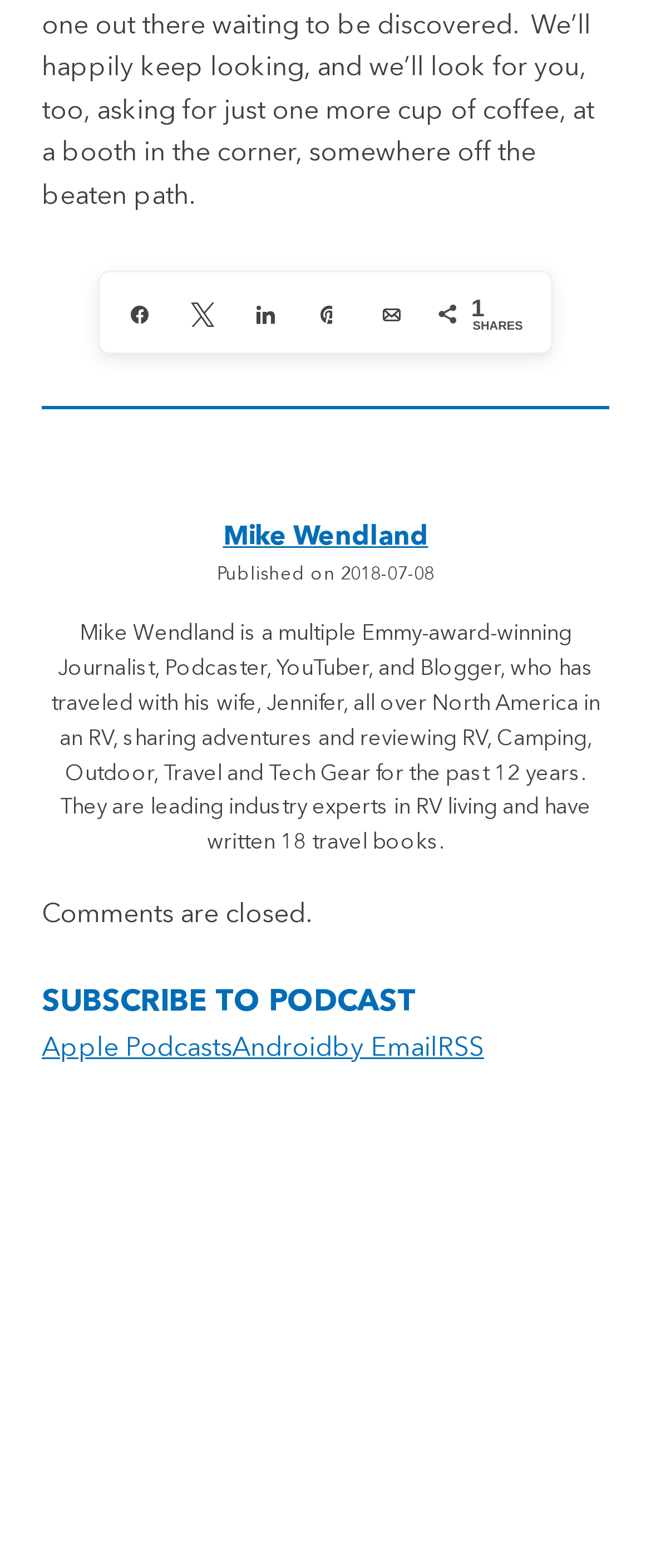Determine the bounding box coordinates of the region to click in order to accomplish the following instruction: "Subscribe to podcast on Apple Podcasts". Provide the coordinates as four float numbers between 0 and 1, specifically [left, top, right, bottom].

[0.064, 0.66, 0.356, 0.677]